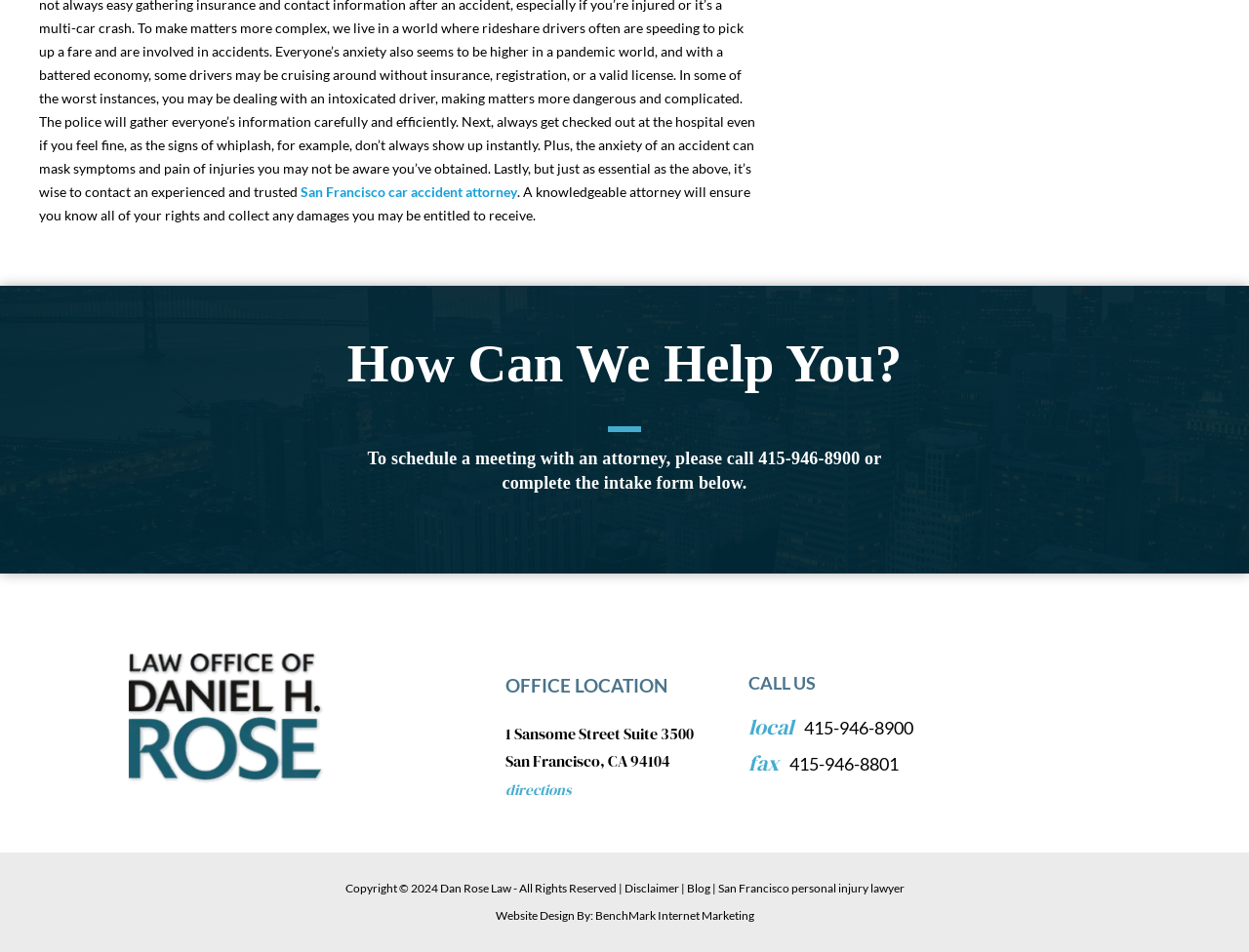What is the name of the law firm?
Look at the screenshot and respond with a single word or phrase.

Dan Rose Law